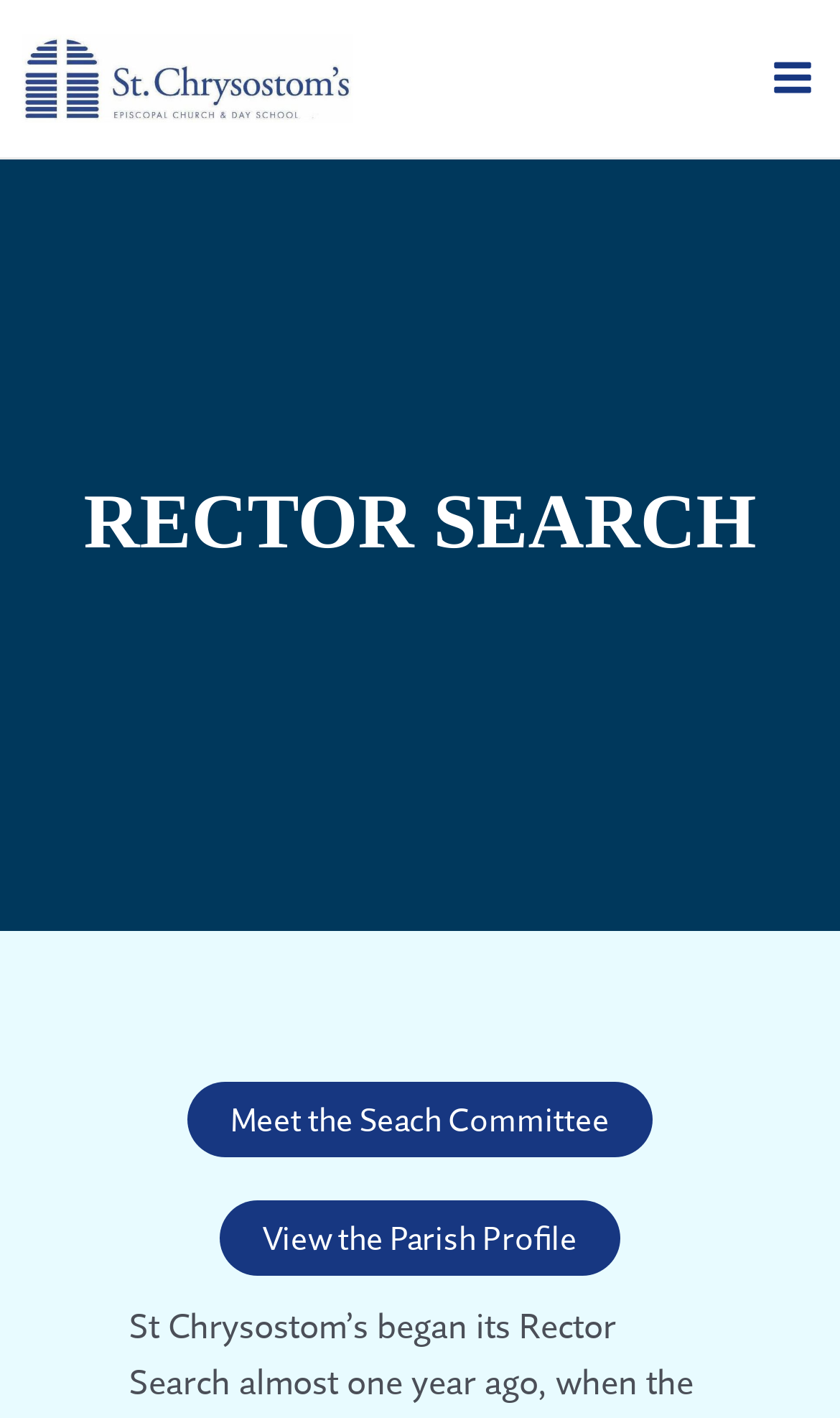Please provide a brief answer to the following inquiry using a single word or phrase:
Is there a menu button on the webpage?

Yes